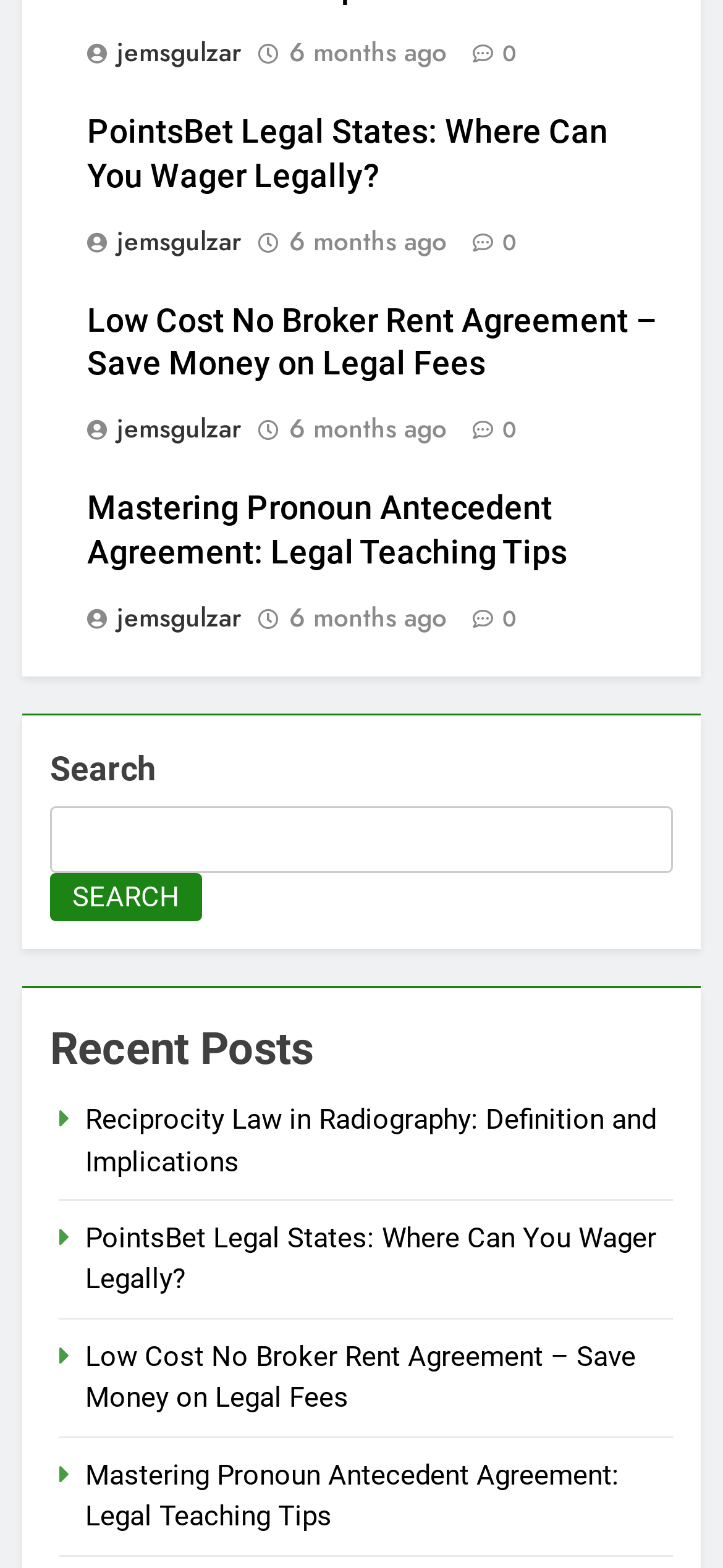Please specify the bounding box coordinates for the clickable region that will help you carry out the instruction: "View recent post 'Reciprocity Law in Radiography: Definition and Implications'".

[0.118, 0.704, 0.908, 0.751]